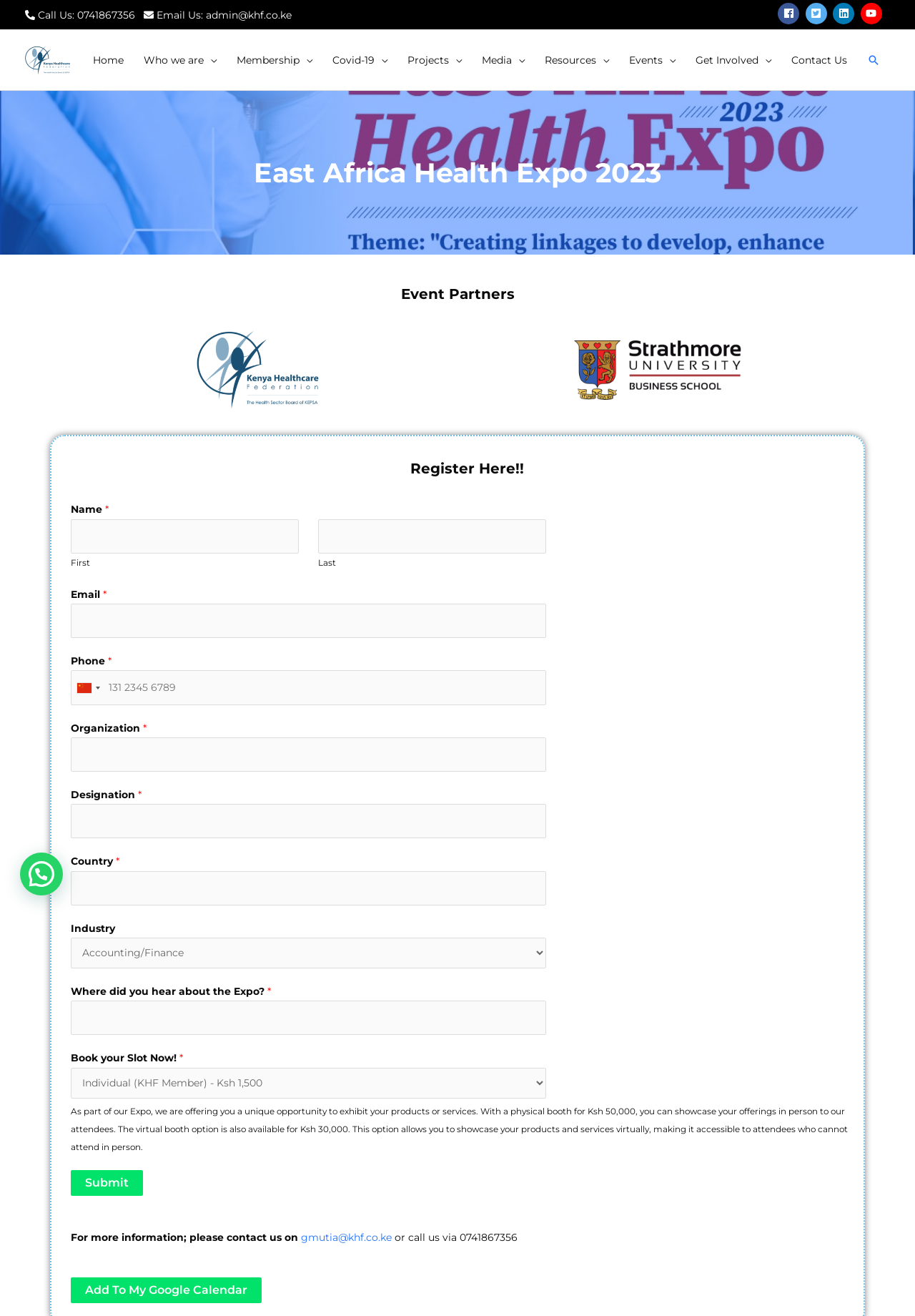What is the phone number to call for more information?
Using the image, provide a detailed and thorough answer to the question.

The phone number can be found at the bottom of the webpage, in the section that says 'For more information; please contact us on'.